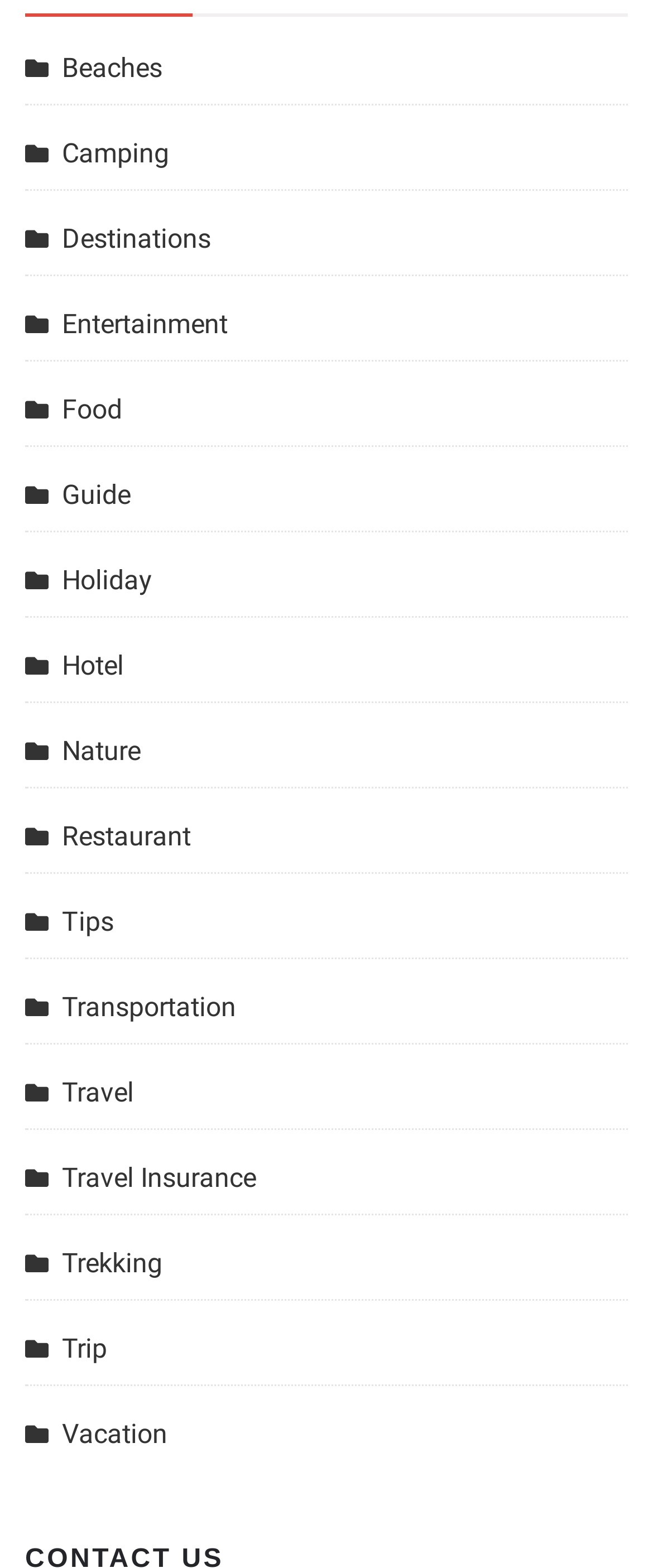Please give a one-word or short phrase response to the following question: 
What are the categories of travel-related topics on this webpage?

Beaches, Camping, etc.